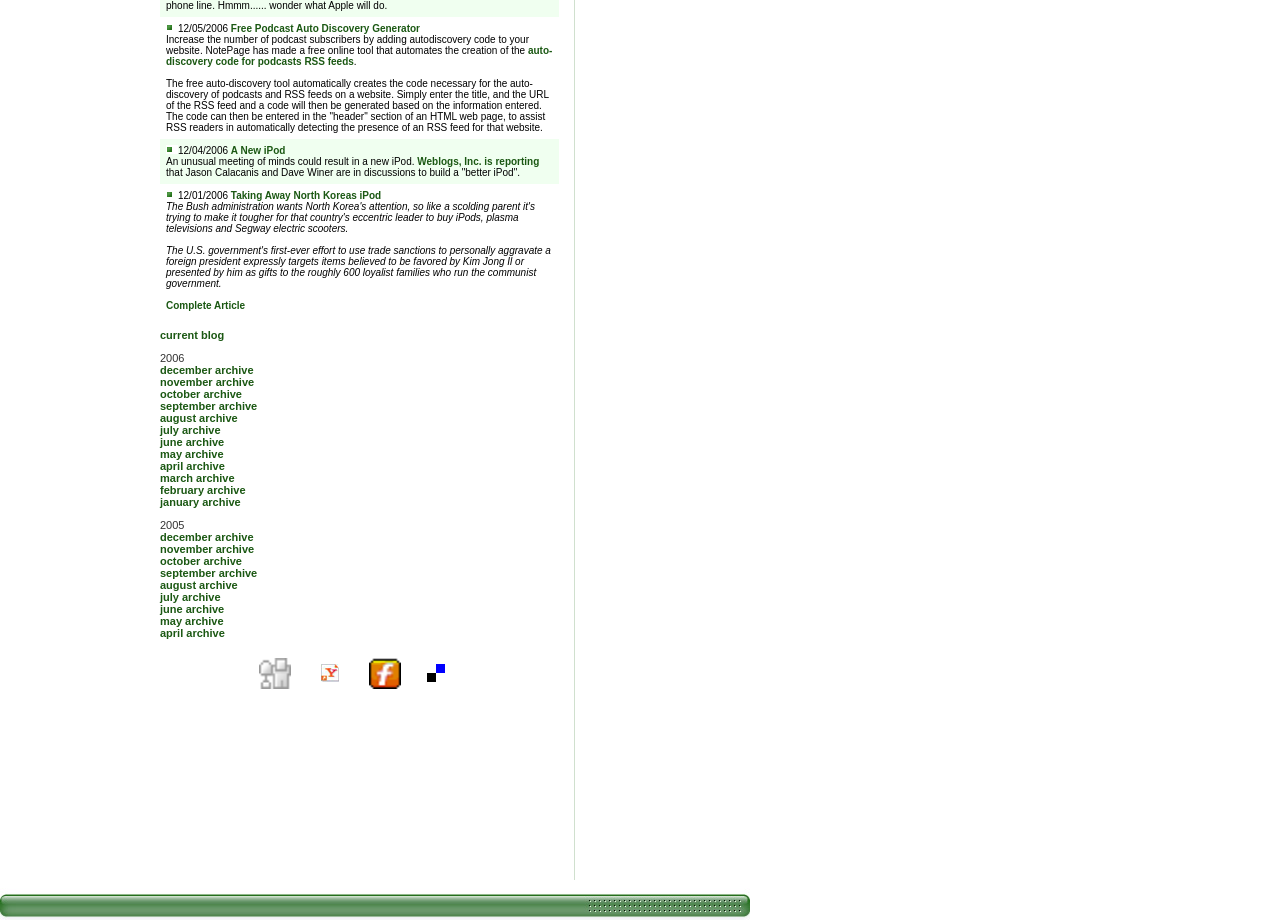Identify the bounding box coordinates of the clickable region necessary to fulfill the following instruction: "Click on the 'Free Podcast Auto Discovery Generator' link". The bounding box coordinates should be four float numbers between 0 and 1, i.e., [left, top, right, bottom].

[0.18, 0.025, 0.328, 0.037]